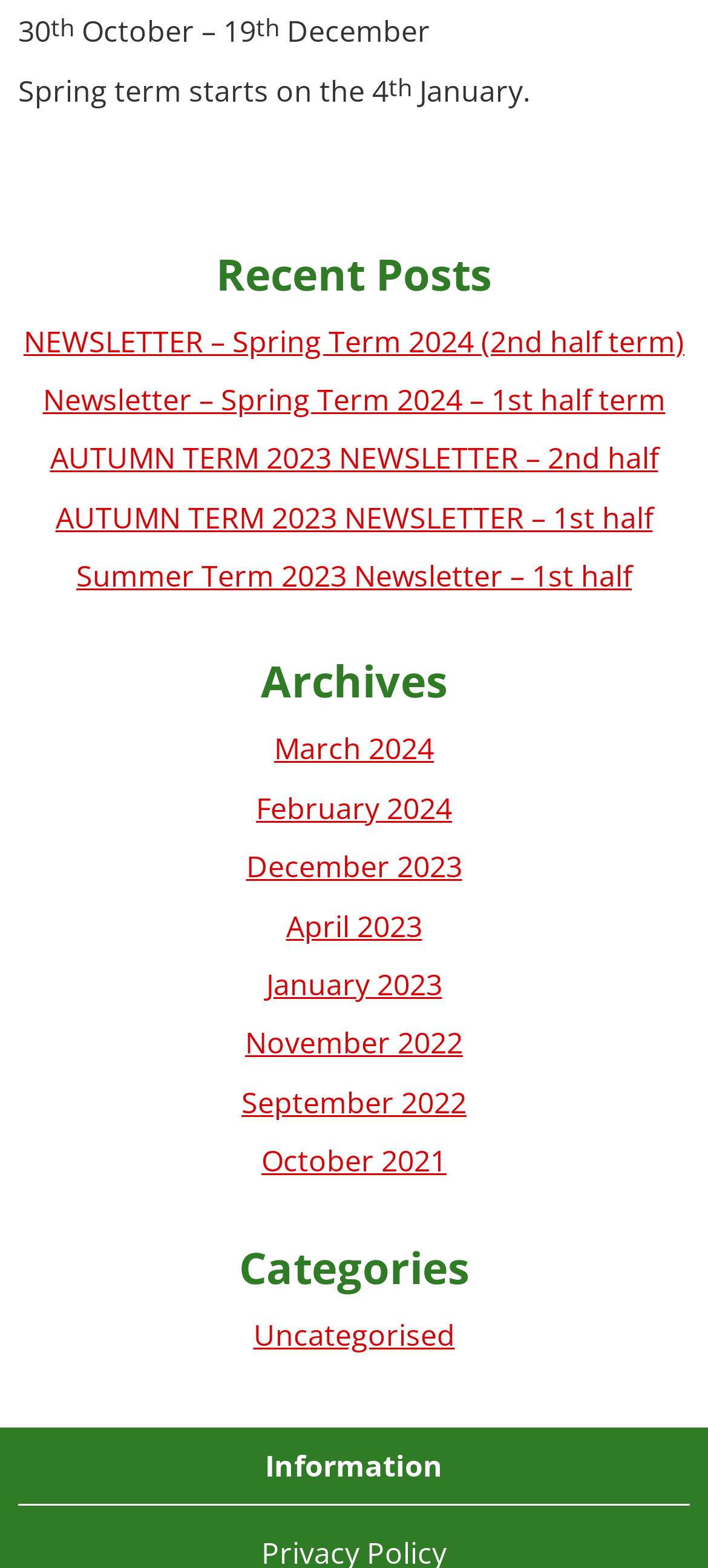Please determine the bounding box coordinates for the element with the description: "April 2023".

[0.404, 0.578, 0.596, 0.603]